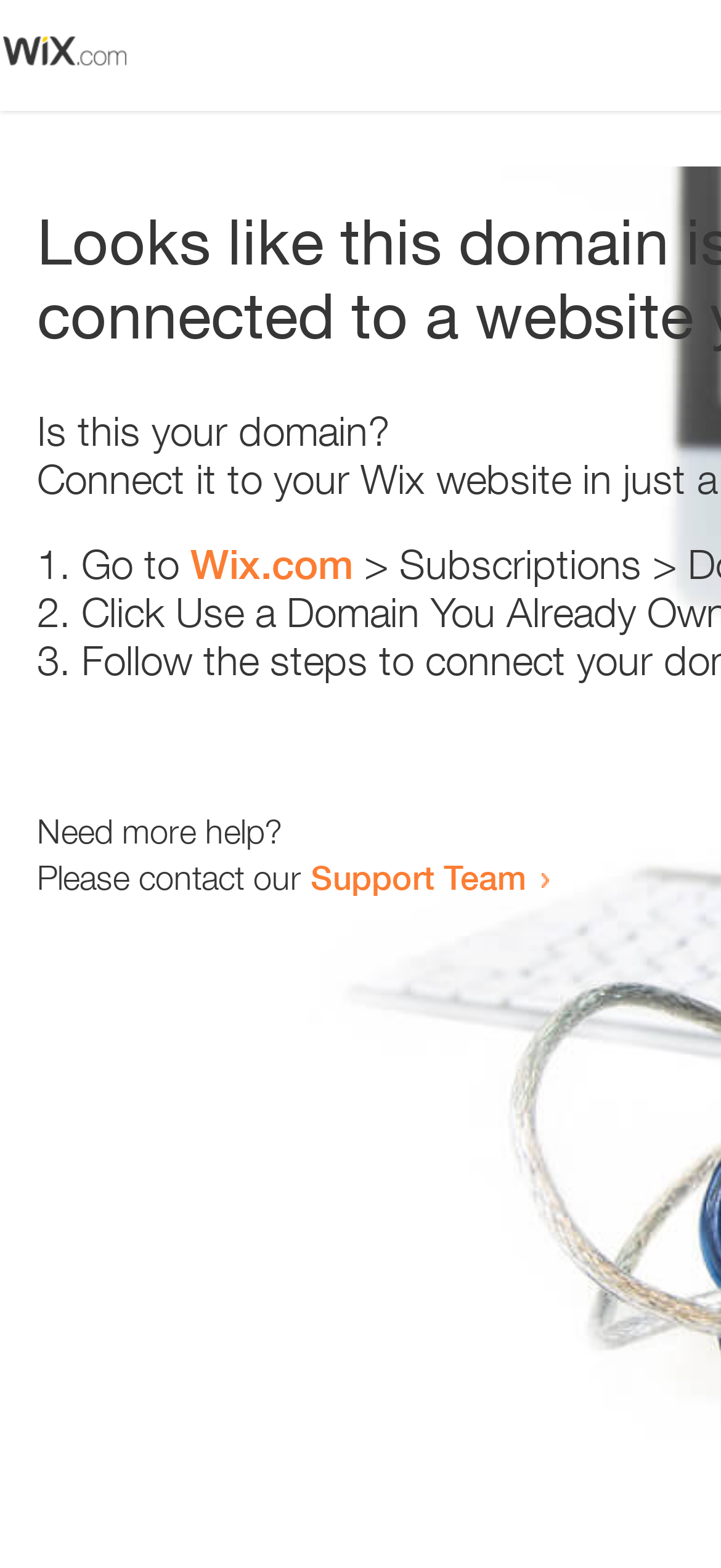What is the purpose of the webpage?
Using the image as a reference, answer with just one word or a short phrase.

Error resolution